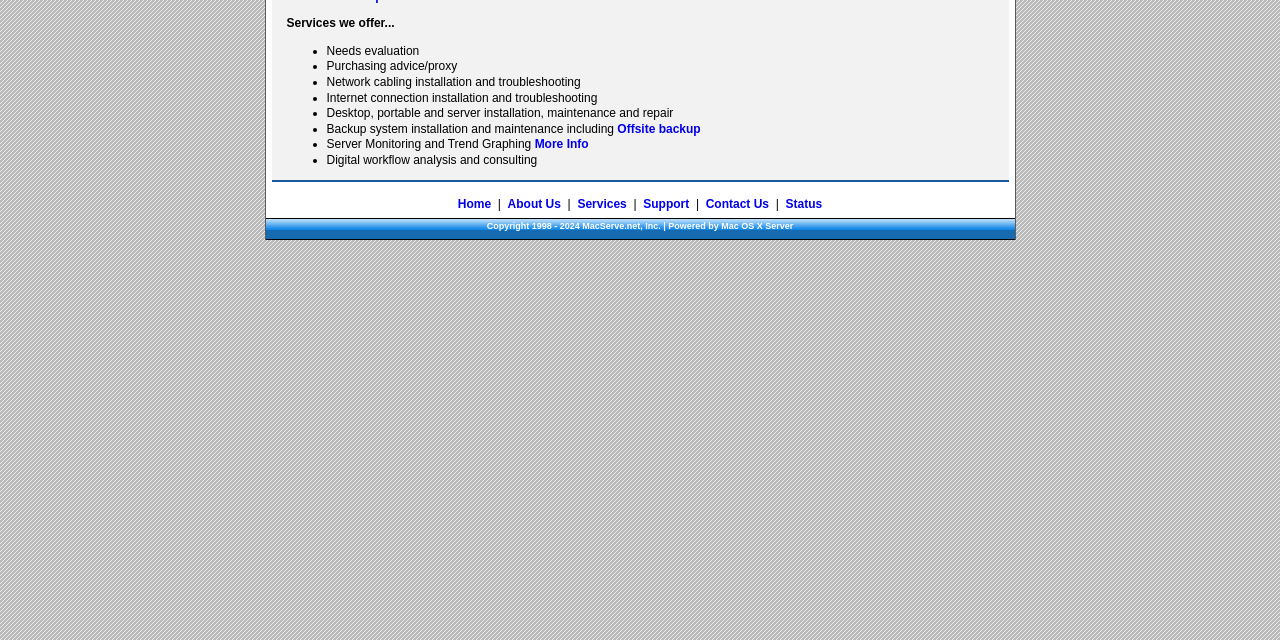Based on the element description: "More Info", identify the bounding box coordinates for this UI element. The coordinates must be four float numbers between 0 and 1, listed as [left, top, right, bottom].

[0.418, 0.215, 0.46, 0.236]